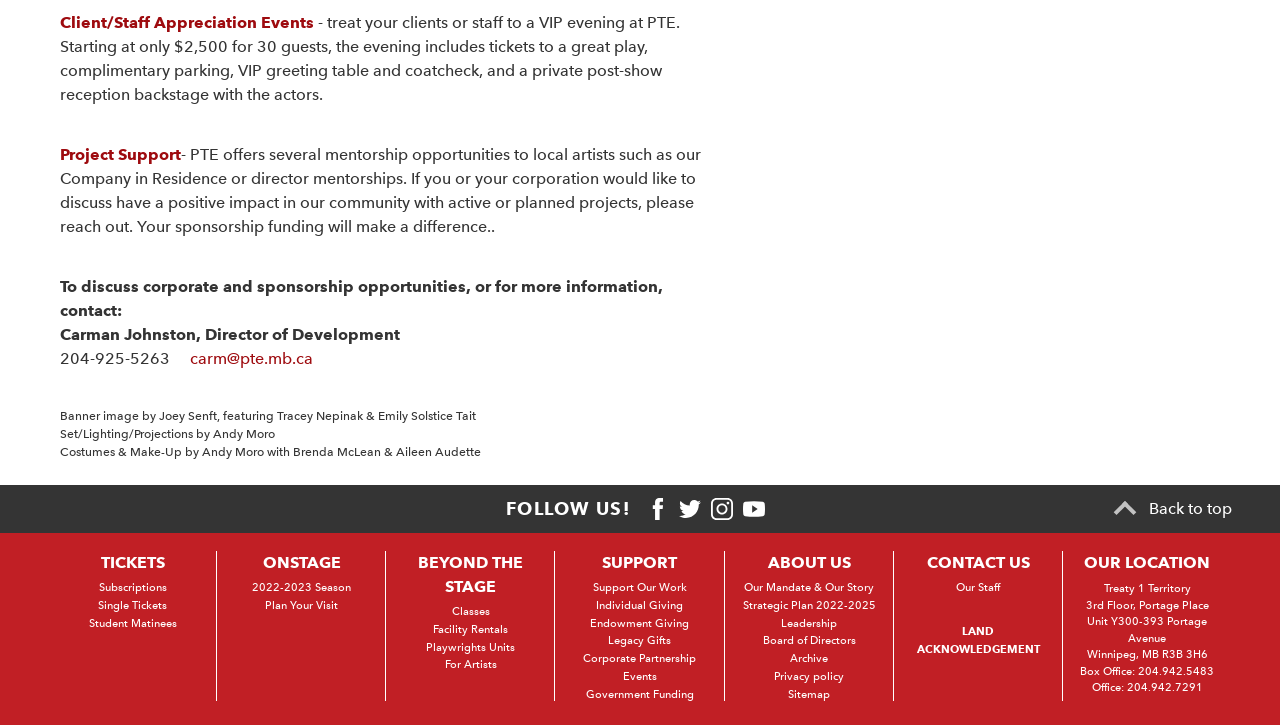Please provide the bounding box coordinates for the element that needs to be clicked to perform the instruction: "Get back to top". The coordinates must consist of four float numbers between 0 and 1, formatted as [left, top, right, bottom].

[0.86, 0.669, 0.962, 0.735]